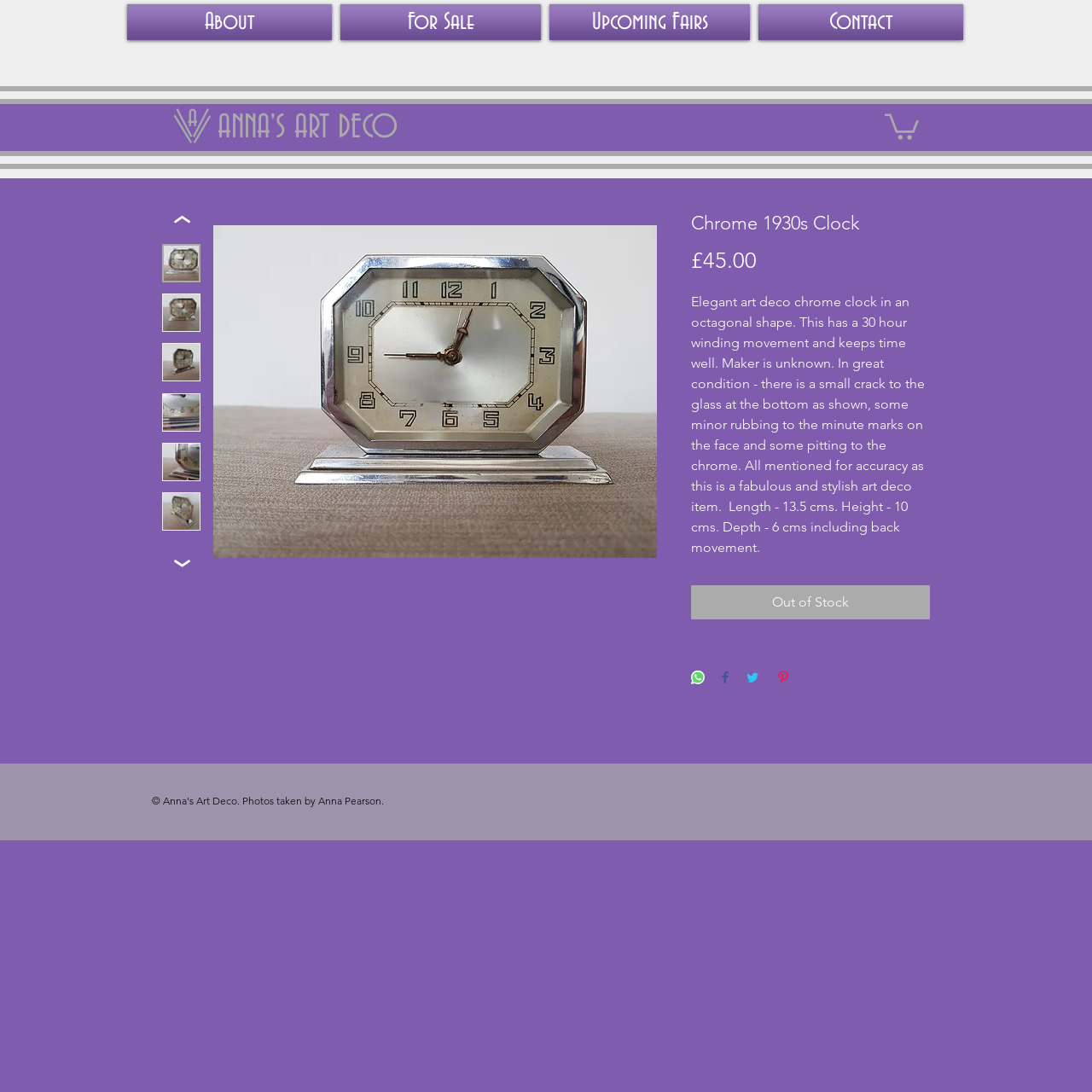Explain the contents of the webpage comprehensively.

This webpage is about an art deco chrome clock from the 1930s, specifically showcasing a product for sale. At the top, there is a navigation bar with five links: "About", "For Sale", "Upcoming Fairs", and "Contact". Below the navigation bar, there is a heading announcing the next fair event. 

On the left side, there is a logo image of "Anna's Art Deco" and a button with a grey logo edited image. The main content area is divided into two sections. On the left, there is a large image of the chrome clock, accompanied by five thumbnail images of the same clock. There are also several buttons with the same thumbnail image, possibly for zooming or viewing the image in different ways.

On the right side of the main content area, there is a heading with the title "Chrome 1930s Clock", followed by the price "£45.00" and a description of the product. The description provides details about the clock's features, condition, and dimensions. Below the description, there are several buttons, including "Out of Stock", "Share on WhatsApp", "Share on Facebook", "Share on Twitter", and "Pin on Pinterest".